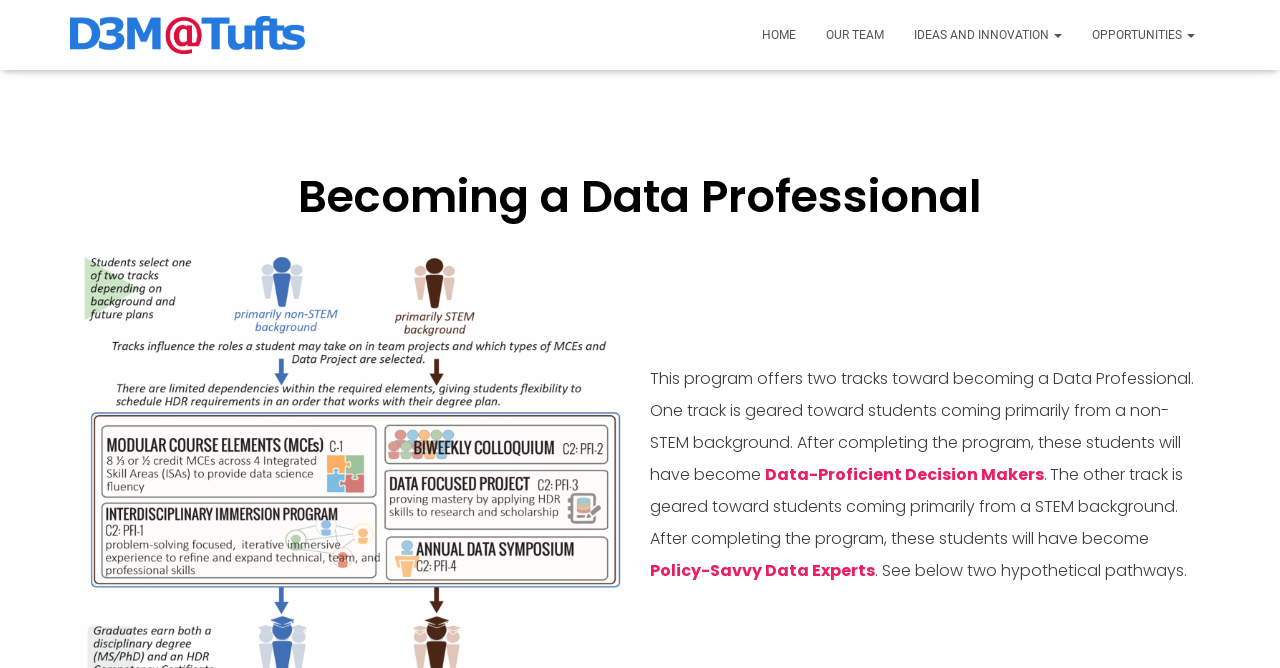Please answer the following question using a single word or phrase: 
What is the content of the second paragraph?

Description of the two tracks